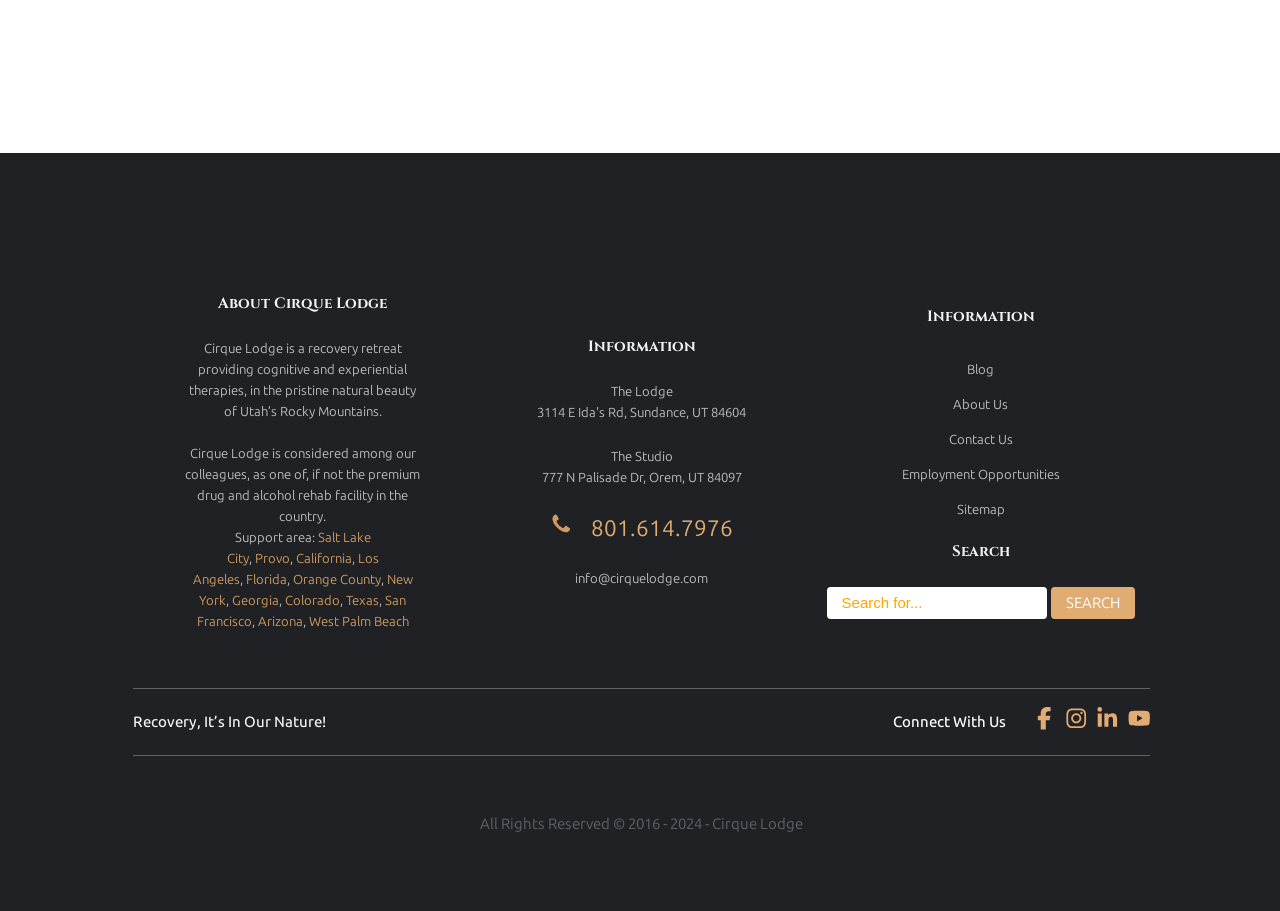Extract the bounding box for the UI element that matches this description: "Florida".

[0.192, 0.628, 0.224, 0.644]